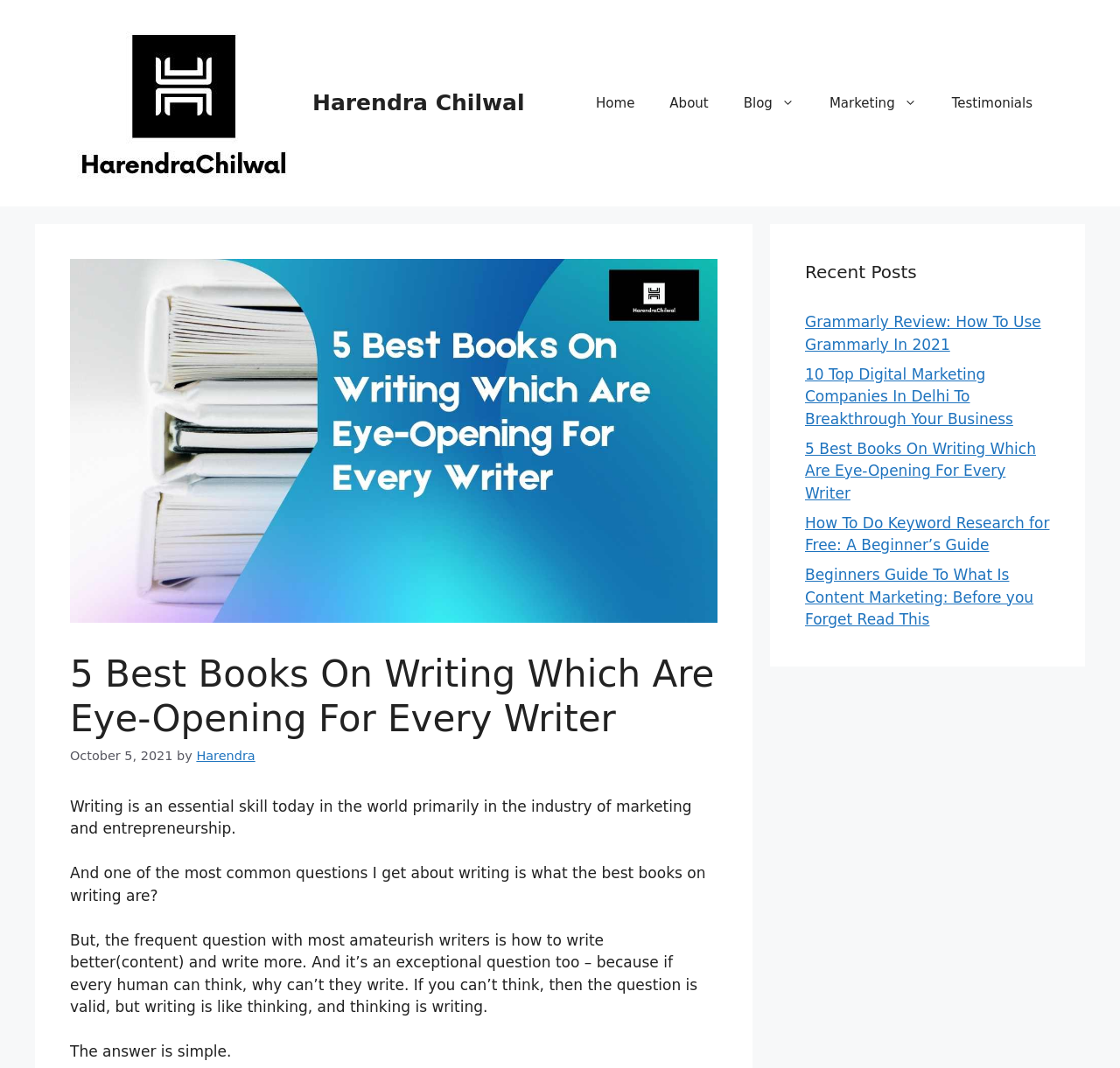Provide the bounding box coordinates of the HTML element described as: "alt="Harendra Chilwal"". The bounding box coordinates should be four float numbers between 0 and 1, i.e., [left, top, right, bottom].

[0.062, 0.088, 0.266, 0.104]